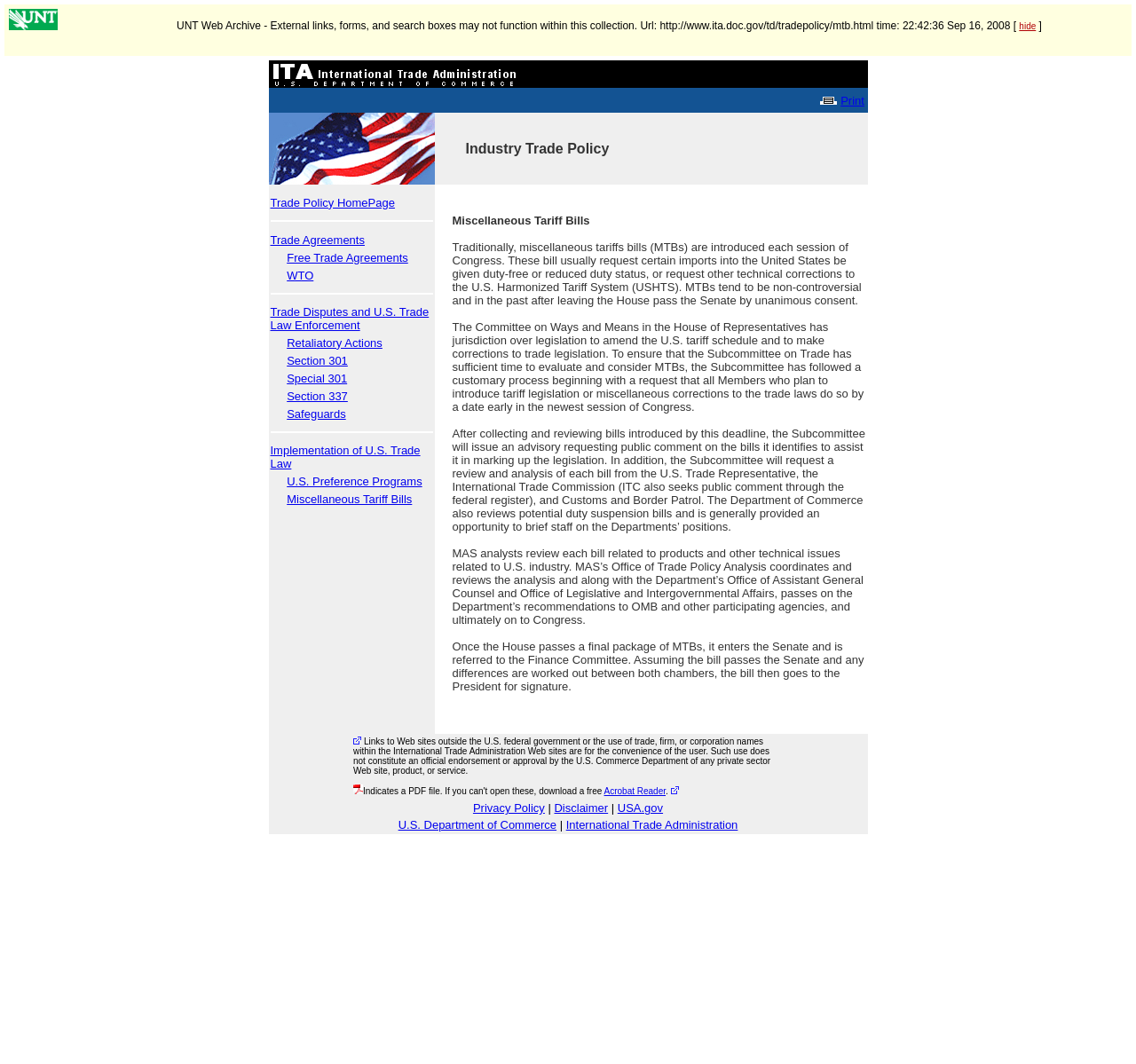Please identify the bounding box coordinates of where to click in order to follow the instruction: "Click the 'Print' link".

[0.74, 0.088, 0.761, 0.101]